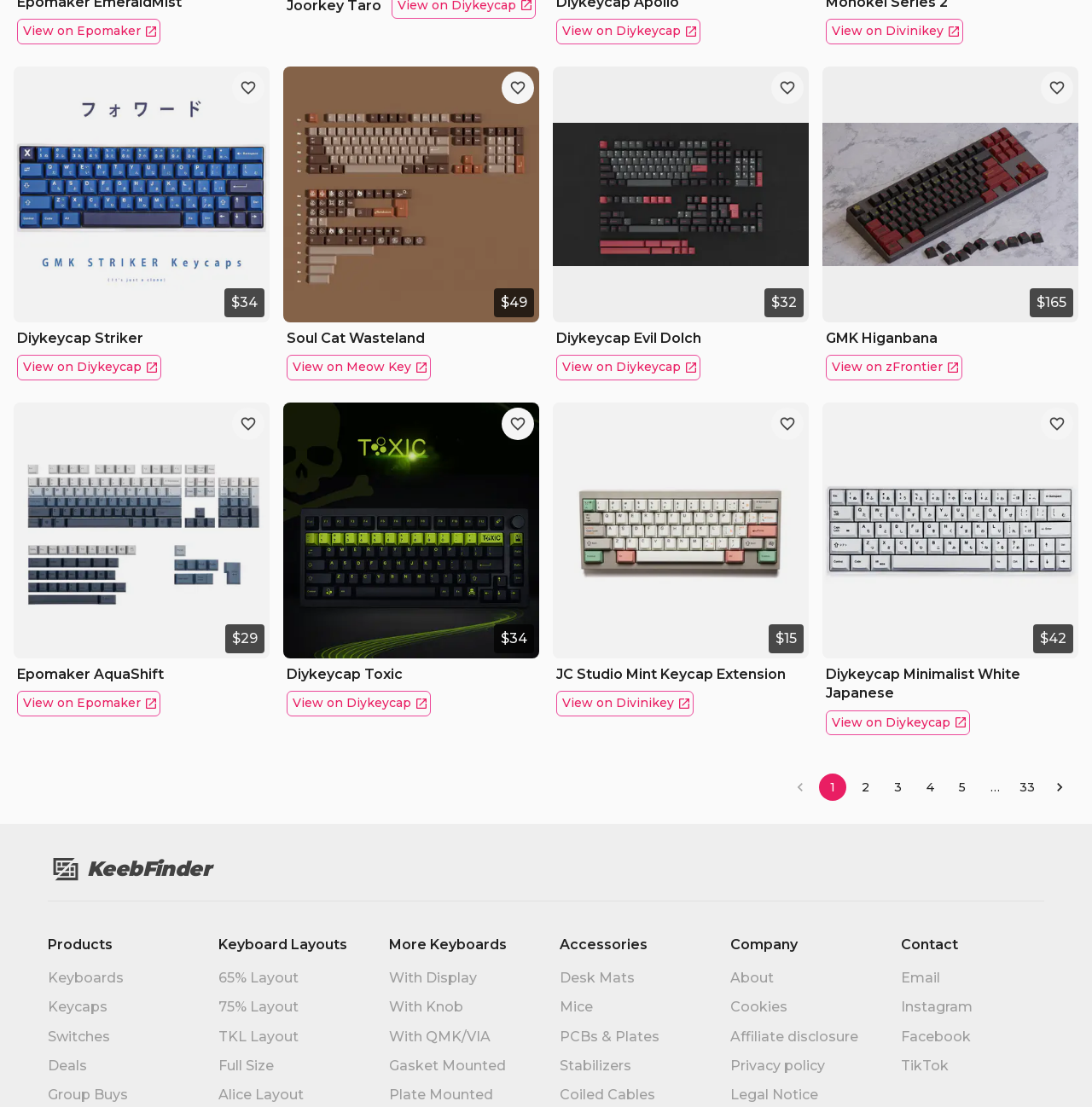Show me the bounding box coordinates of the clickable region to achieve the task as per the instruction: "View Evil Dolch ABS double shot Keycaps on Diykeycap".

[0.509, 0.321, 0.641, 0.344]